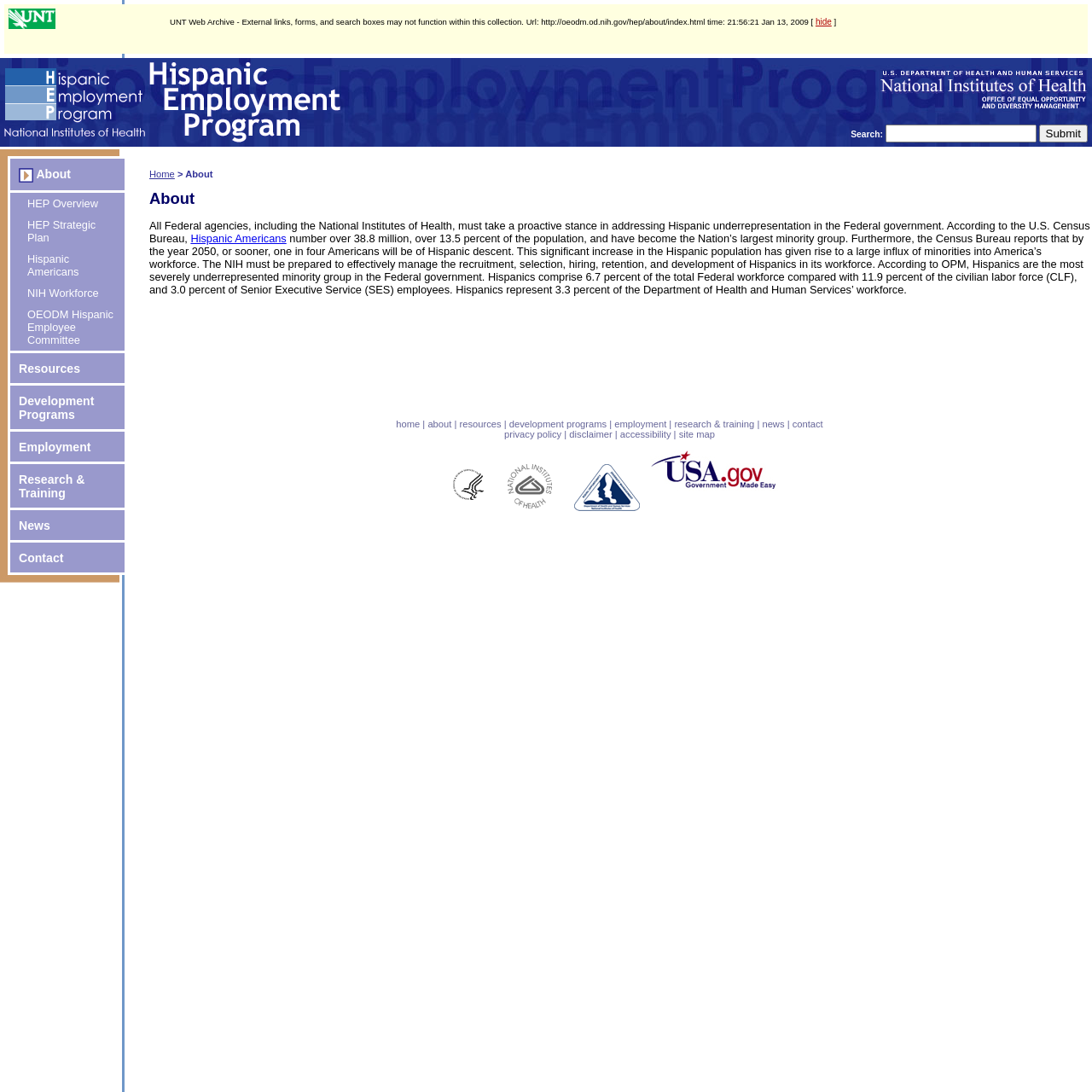Locate the bounding box coordinates of the area you need to click to fulfill this instruction: 'contact us'. The coordinates must be in the form of four float numbers ranging from 0 to 1: [left, top, right, bottom].

[0.017, 0.505, 0.058, 0.517]